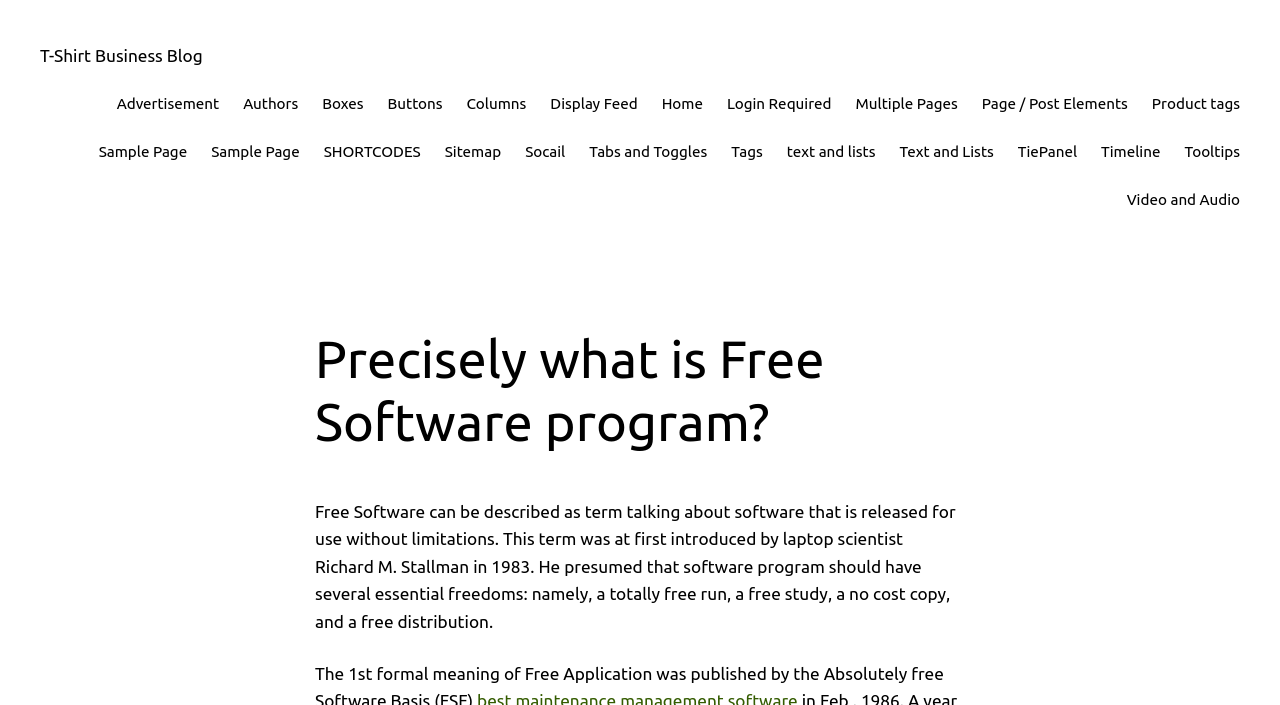Find the bounding box coordinates of the element's region that should be clicked in order to follow the given instruction: "read about Dagstuhl workshop". The coordinates should consist of four float numbers between 0 and 1, i.e., [left, top, right, bottom].

None